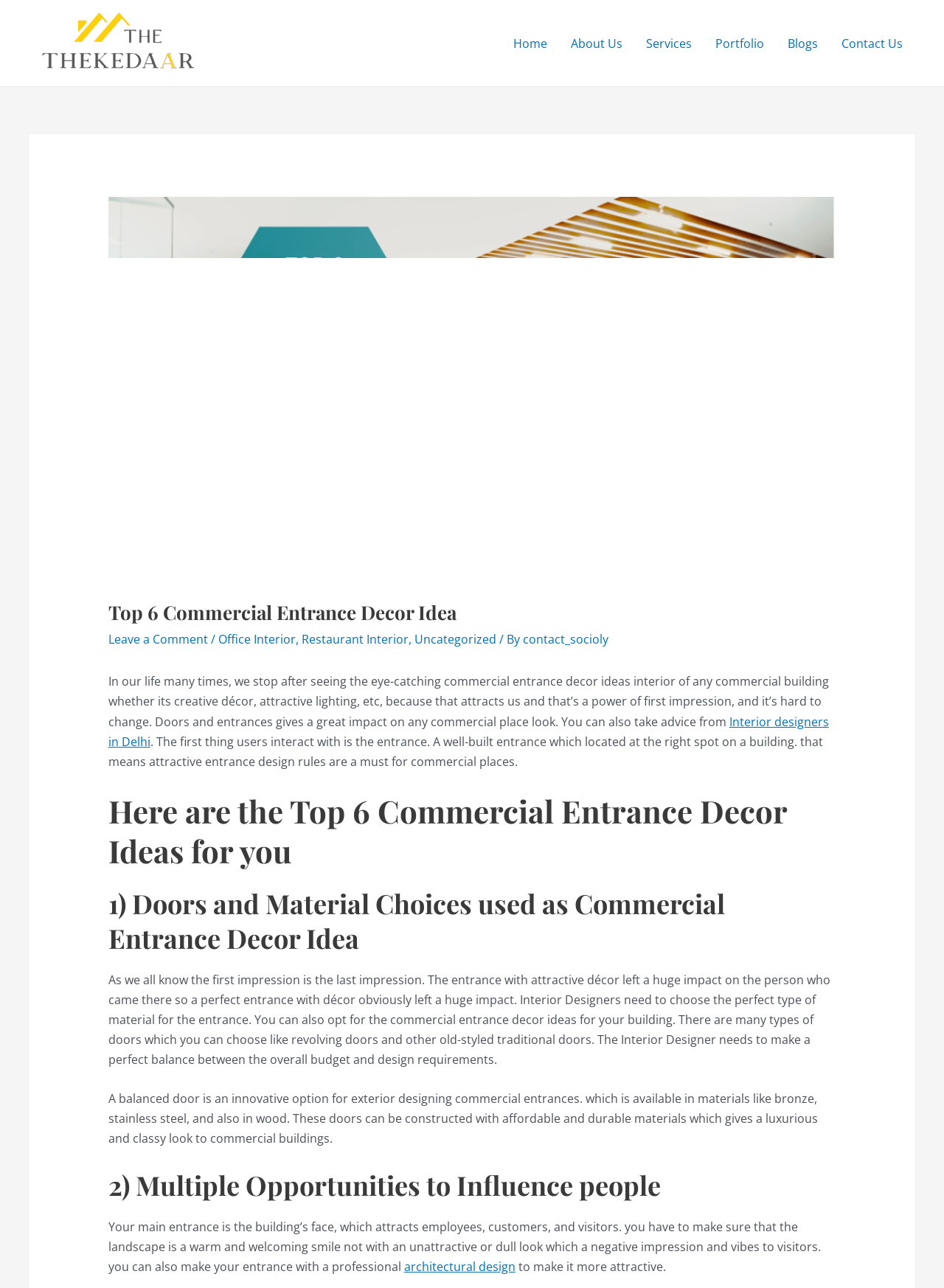Give a one-word or short phrase answer to the question: 
What is the main purpose of a commercial entrance?

To make a good impression